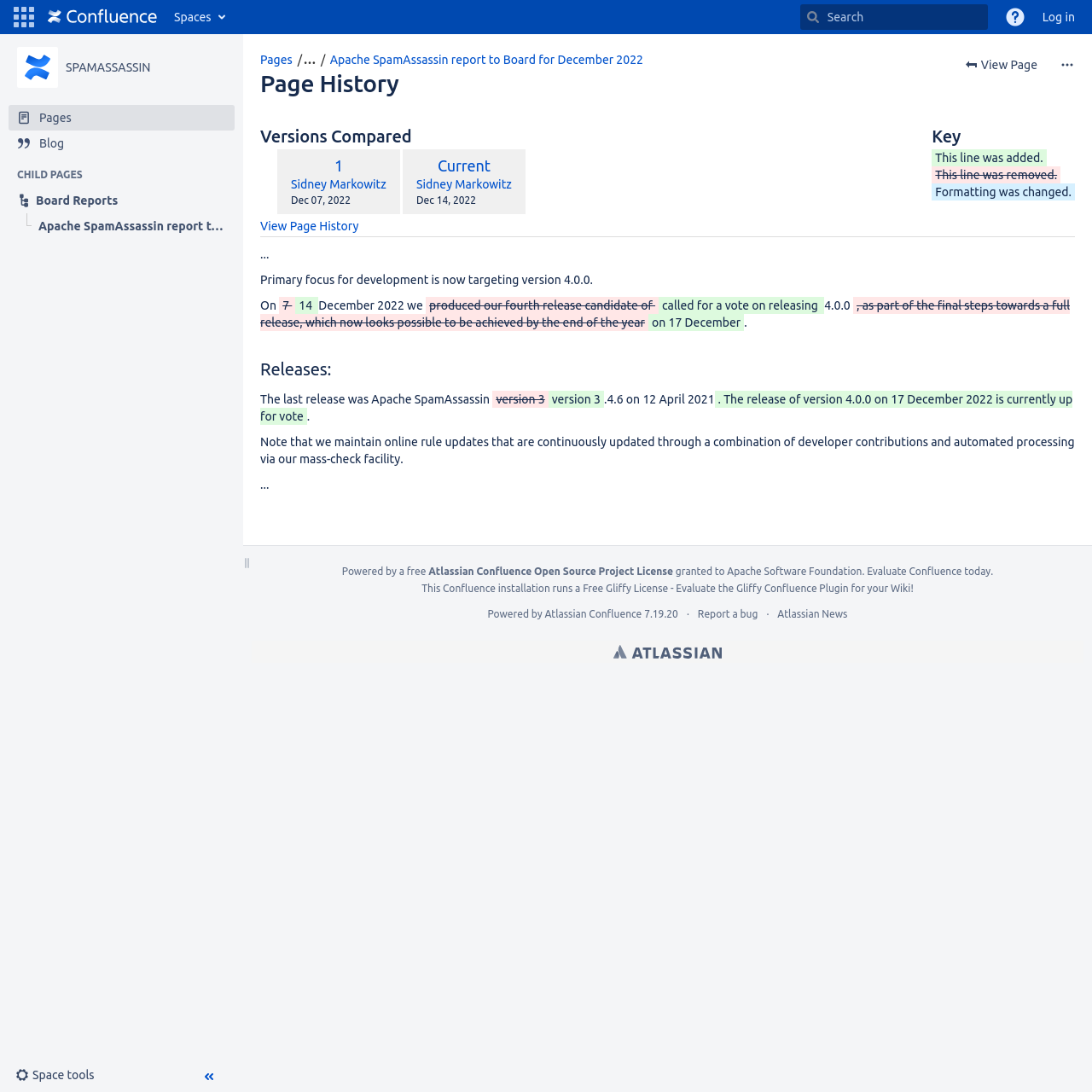What is the purpose of the mass-check facility? Using the information from the screenshot, answer with a single word or phrase.

Automated processing